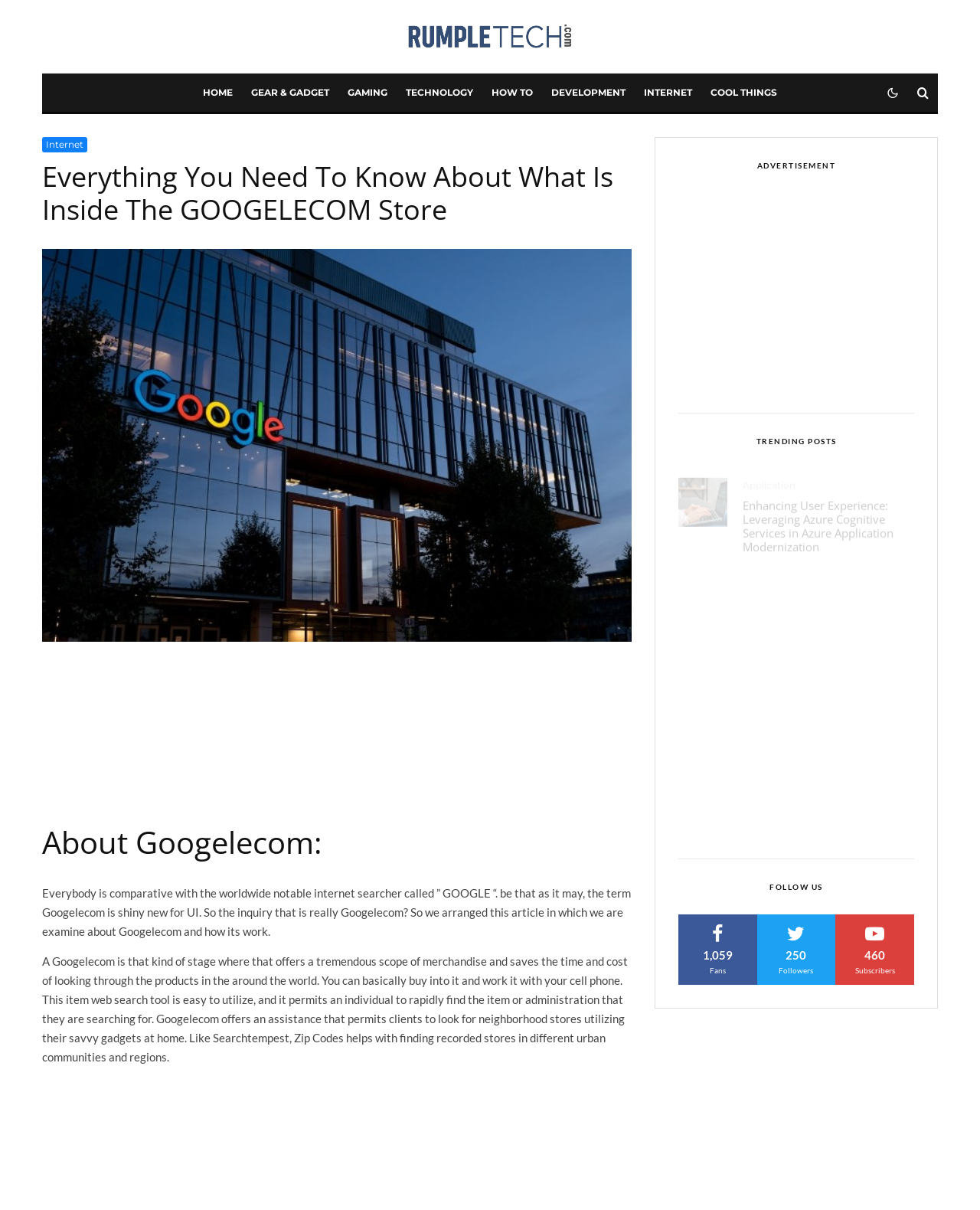Please mark the clickable region by giving the bounding box coordinates needed to complete this instruction: "Click on COOL THINGS".

[0.716, 0.061, 0.802, 0.092]